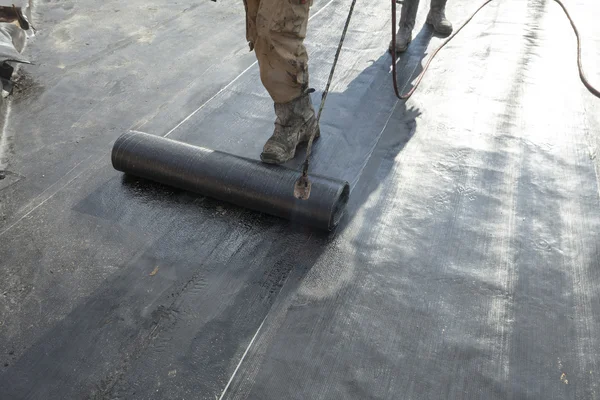What is highlighted in the background of the image?
Please provide a full and detailed response to the question.

The sunlight glints off the surface in the background, highlighting the texture of the rolled membrane and emphasizing the importance of proper installation in waterproofing projects, as shown in the image.